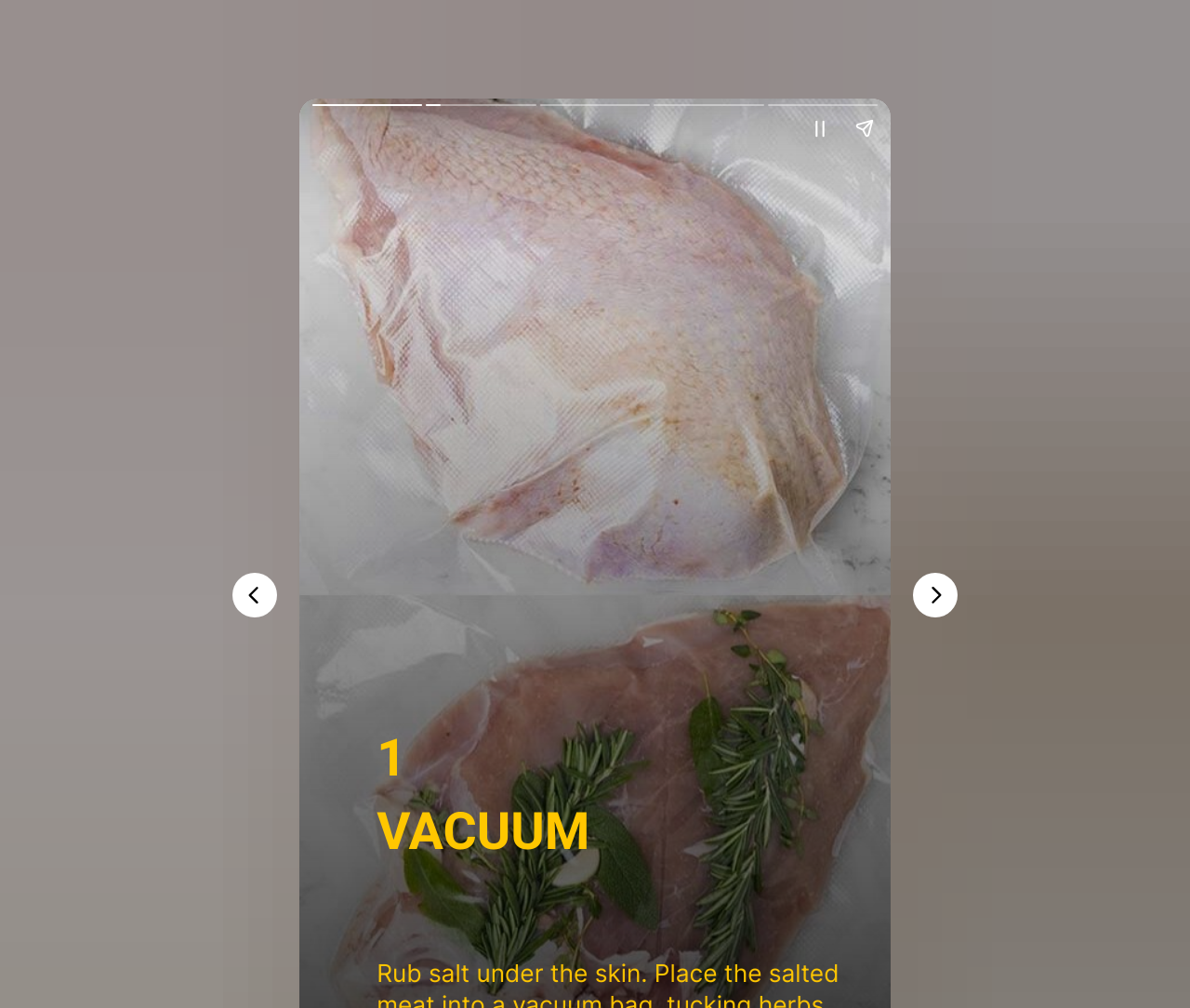Respond with a single word or phrase for the following question: 
What is the format of the content?

Story